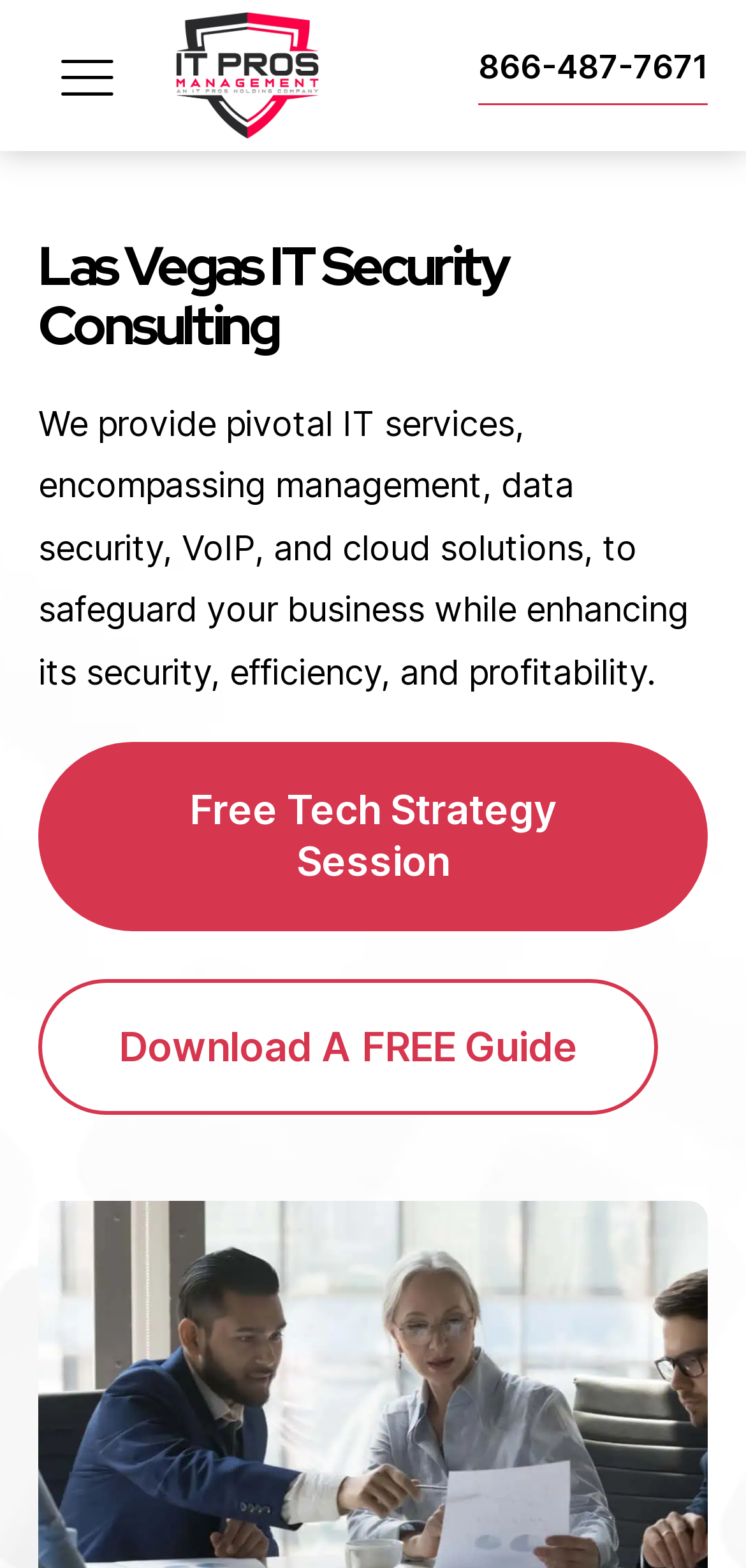Give a one-word or short phrase answer to the question: 
What is the company's goal for its clients?

Safeguard and enhance business